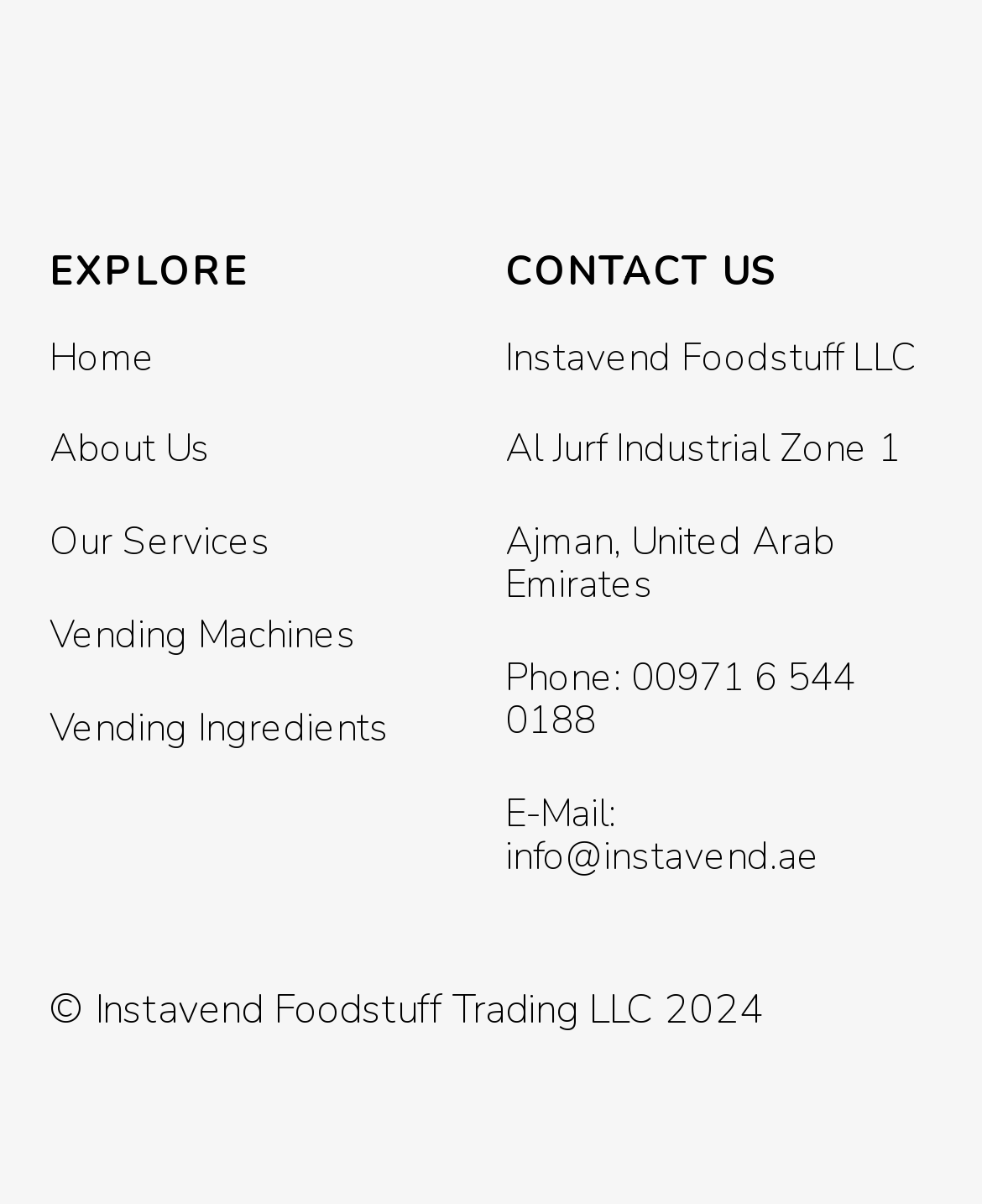What year is the copyright of the webpage?
Based on the screenshot, respond with a single word or phrase.

2024